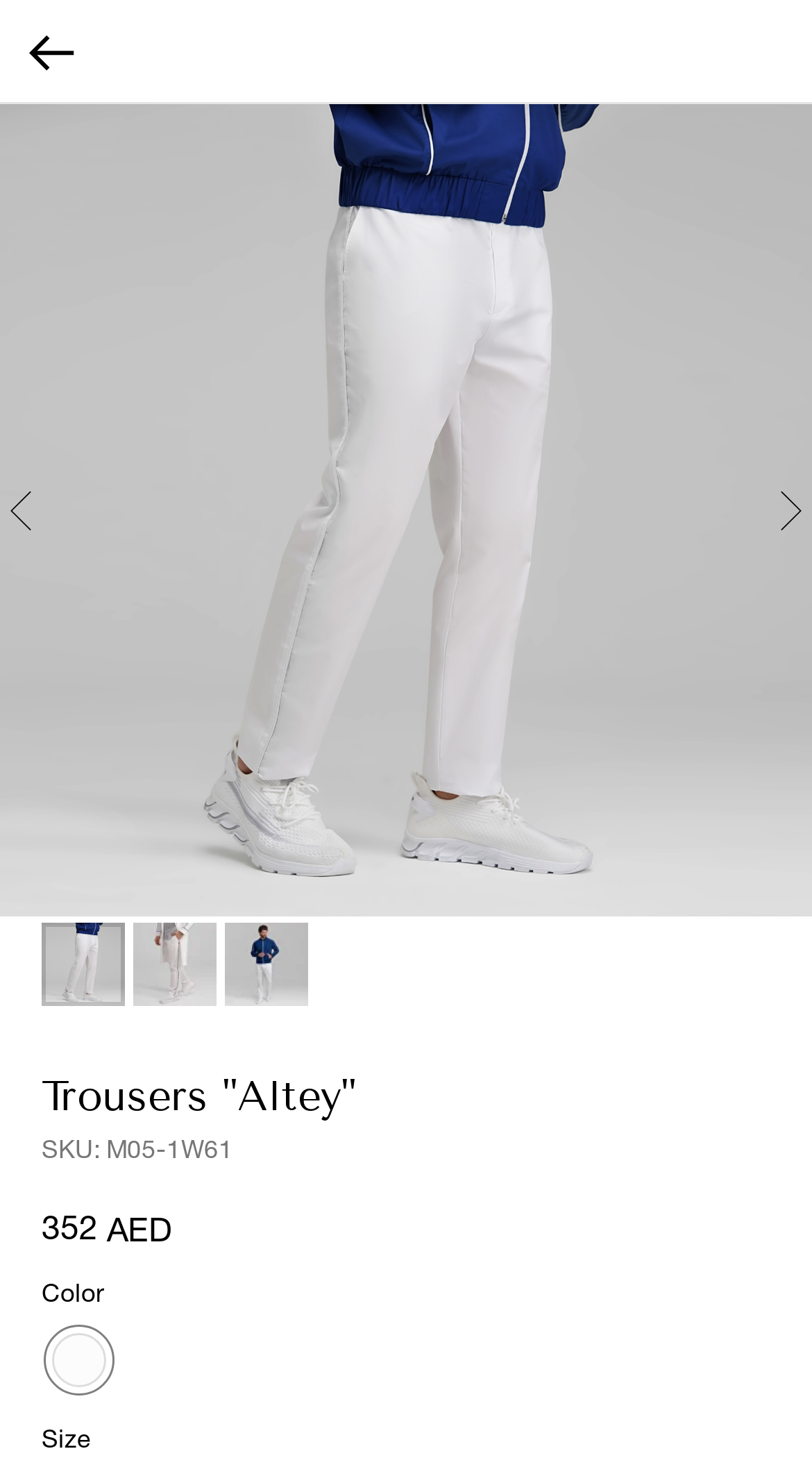Based on the image, give a detailed response to the question: What is the price of the product?

I found the price of the product by looking at the text next to the number '352' which is 'AED', indicating that the price is 352 AED.